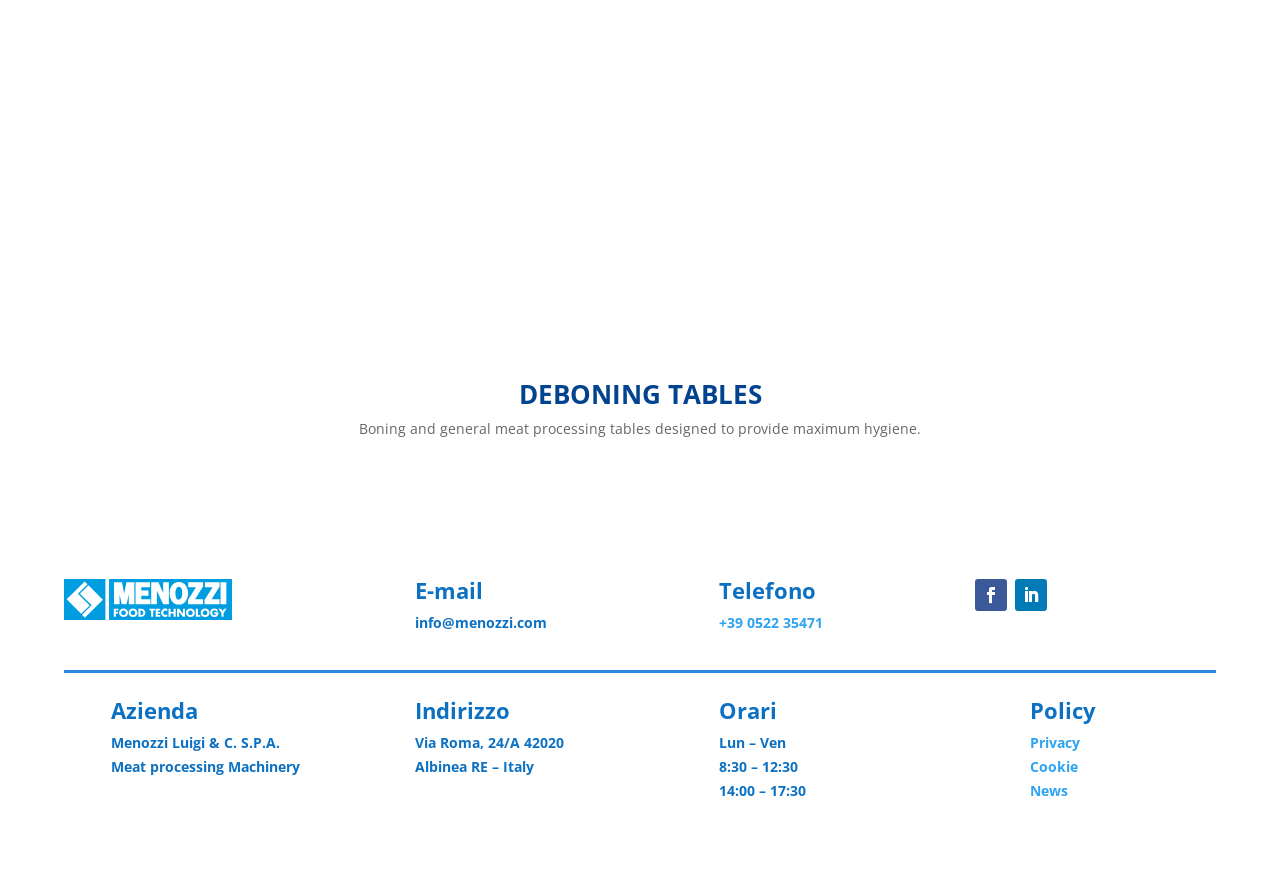What type of machinery does the company produce?
Please give a detailed and thorough answer to the question, covering all relevant points.

I found the type of machinery by looking at the 'Azienda' section, where it is written as 'Meat processing Machinery'.